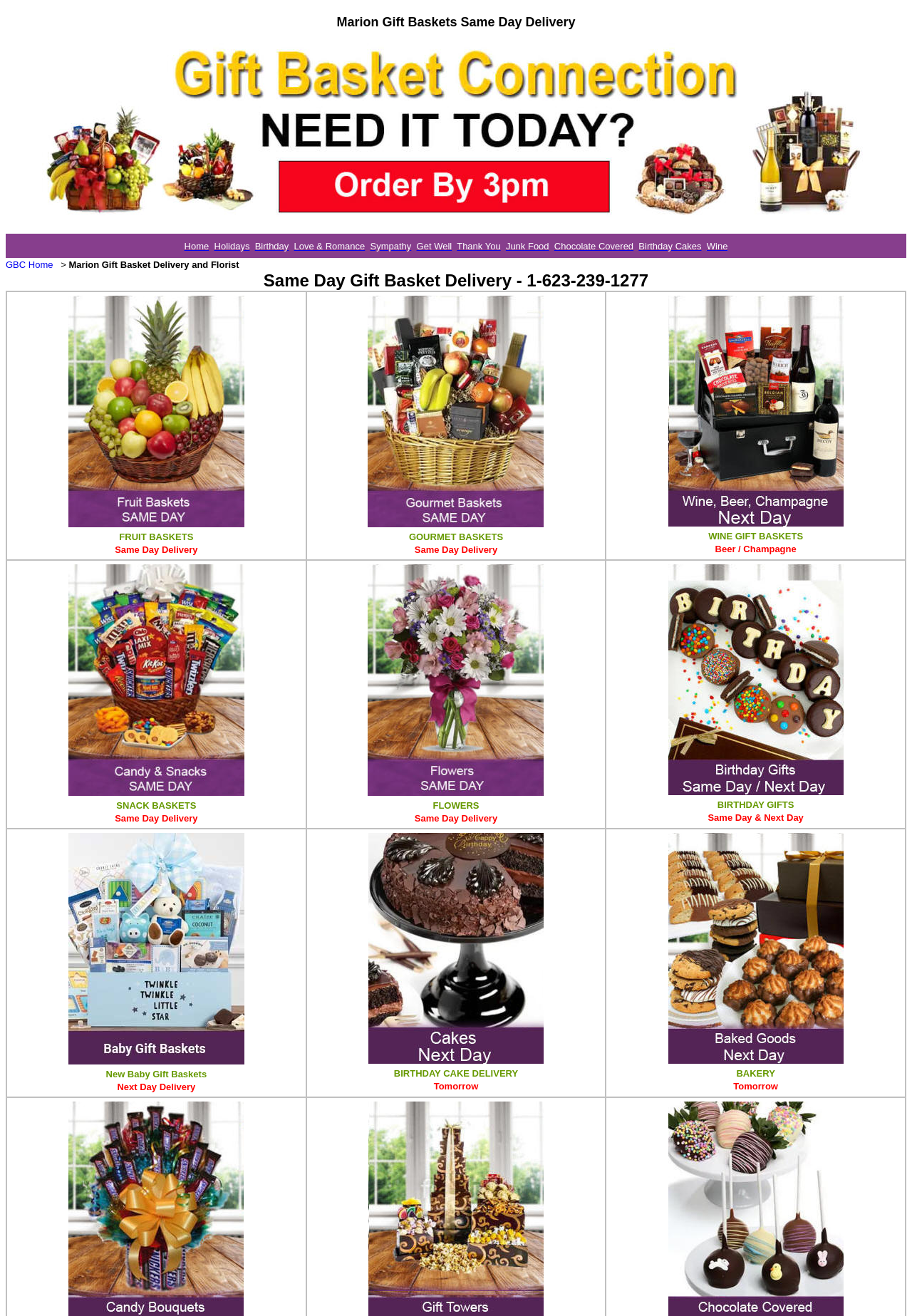What is the delivery timeframe for birthday cakes?
Examine the image and give a concise answer in one word or a short phrase.

Tomorrow